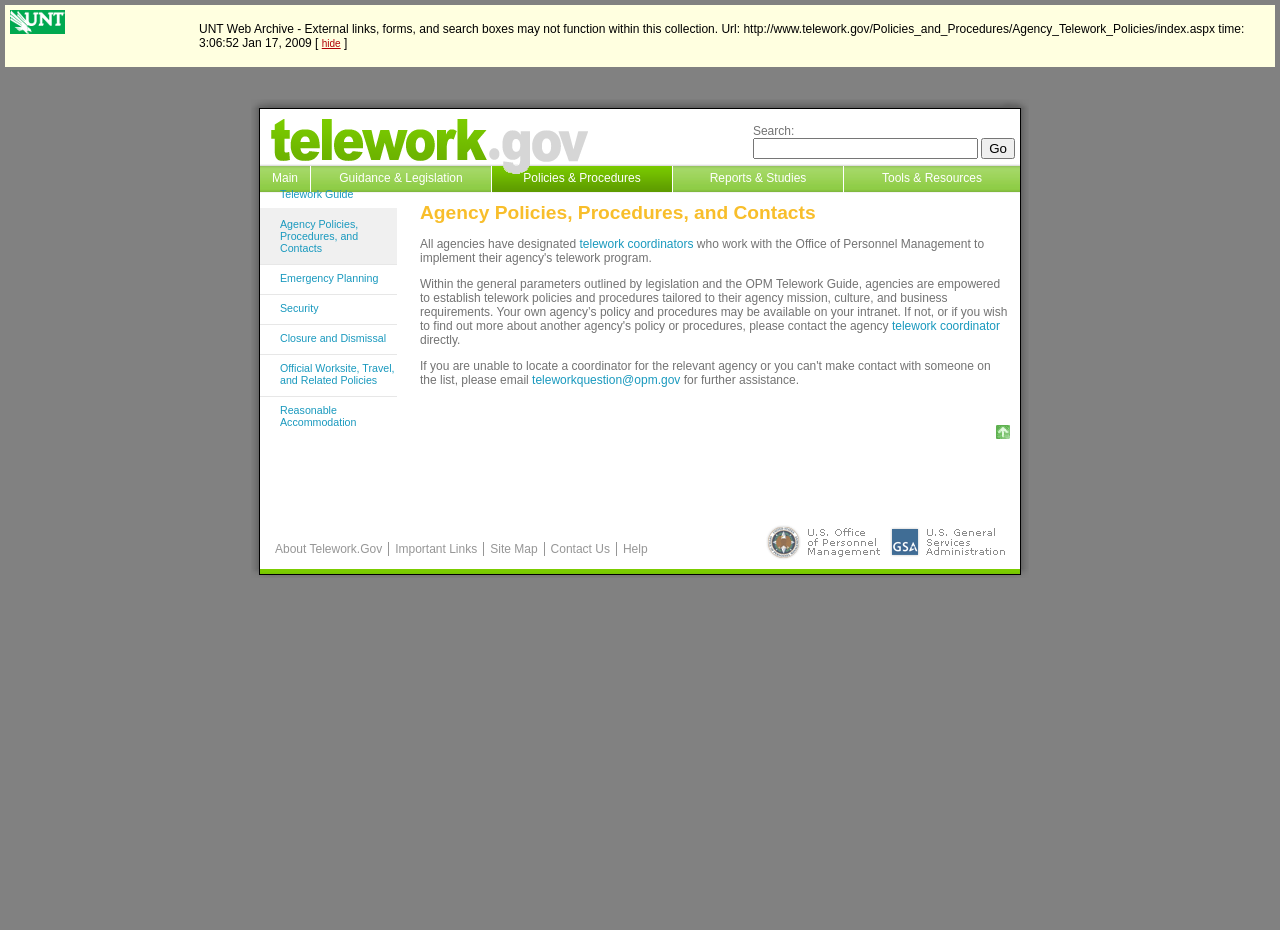What can be searched on this website? Refer to the image and provide a one-word or short phrase answer.

Telework policies